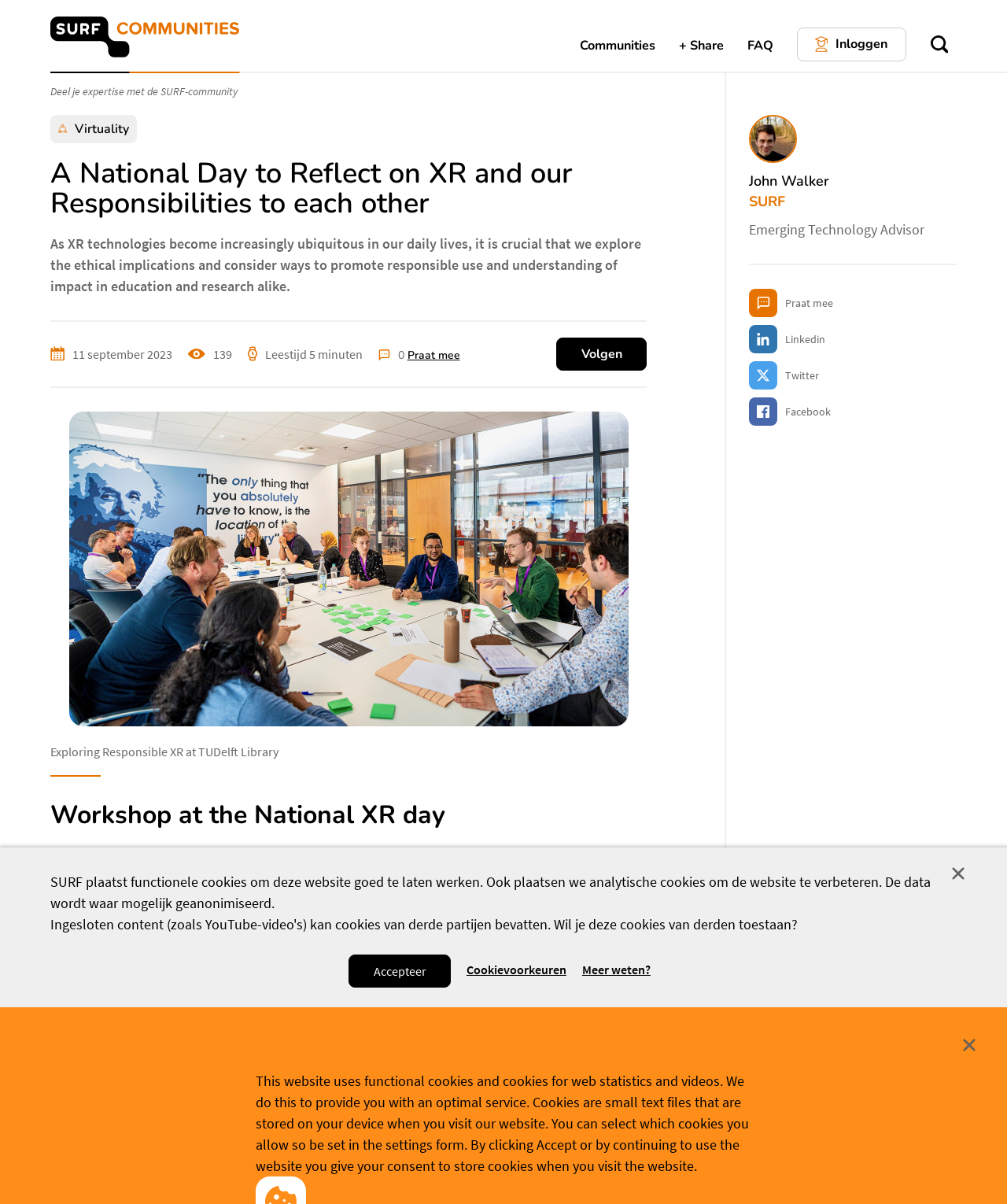Return the bounding box coordinates of the UI element that corresponds to this description: "alt="Universiteit Leiden"". The coordinates must be given as four float numbers in the range of 0 and 1, [left, top, right, bottom].

None